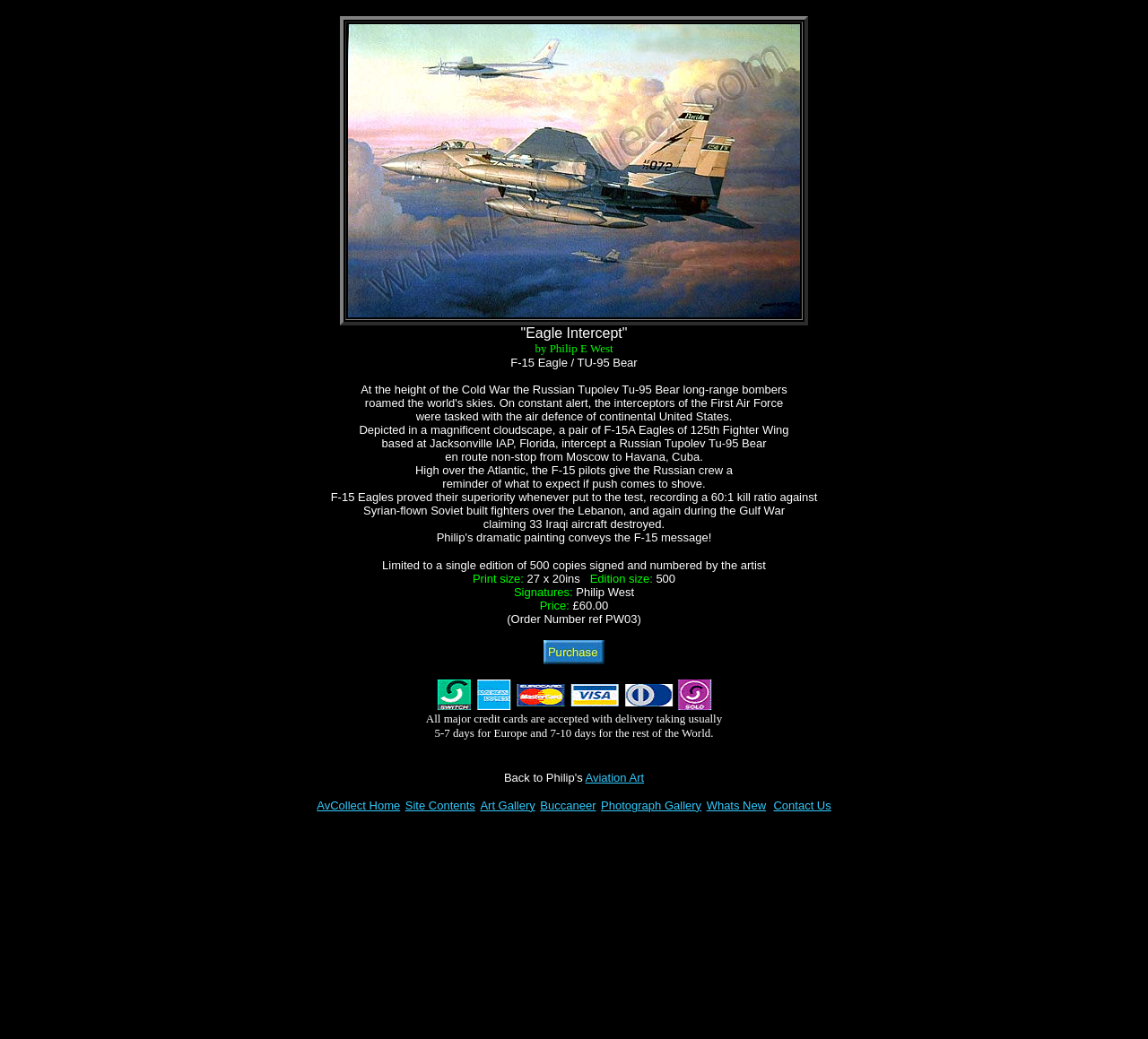Given the element description "alt="Purchase" name="image"", identify the bounding box of the corresponding UI element.

[0.473, 0.616, 0.527, 0.639]